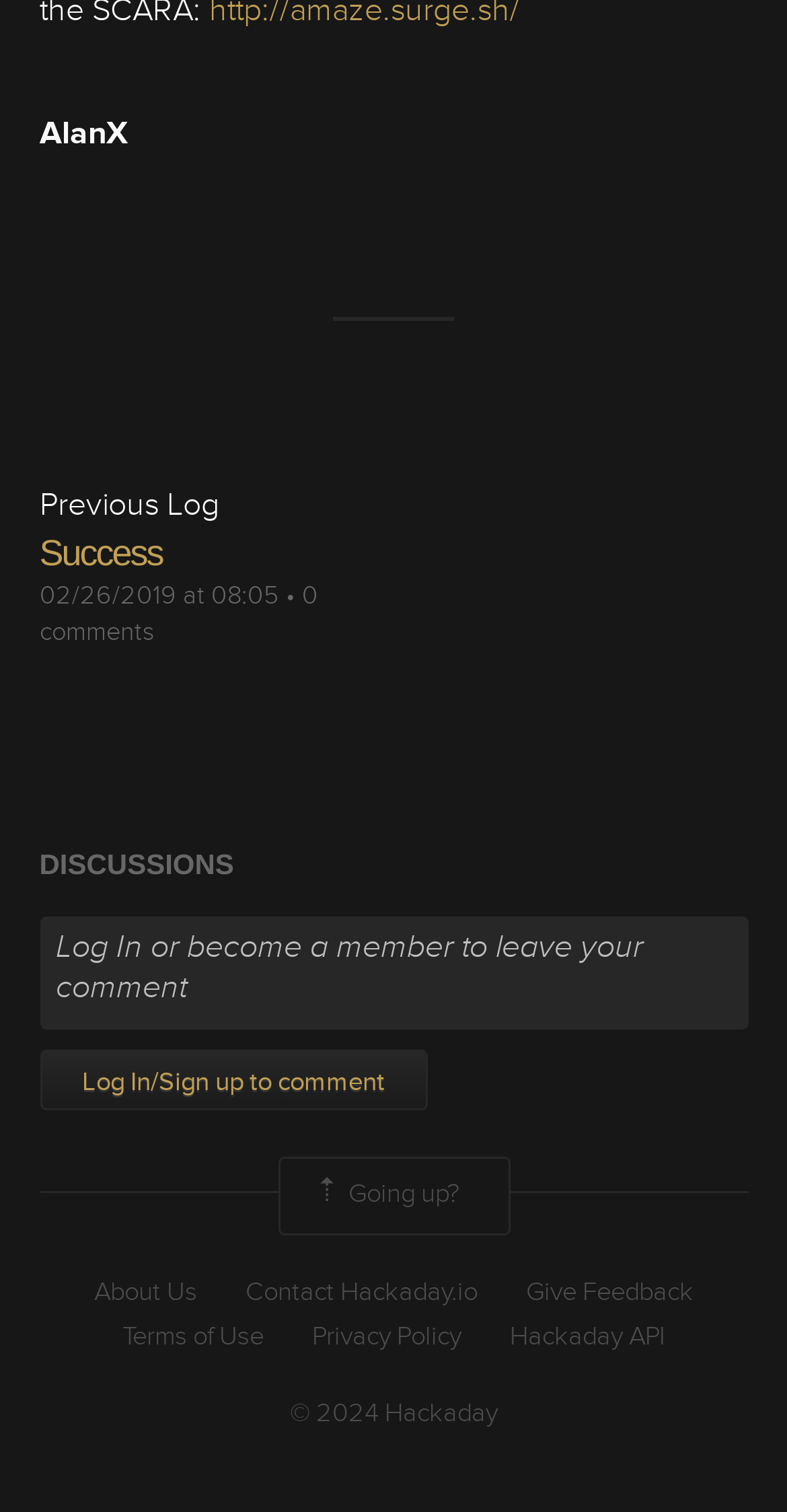What is the name of the user?
Please ensure your answer is as detailed and informative as possible.

The name of the user is 'AlanX' which is mentioned at the top of the webpage as a static text element.